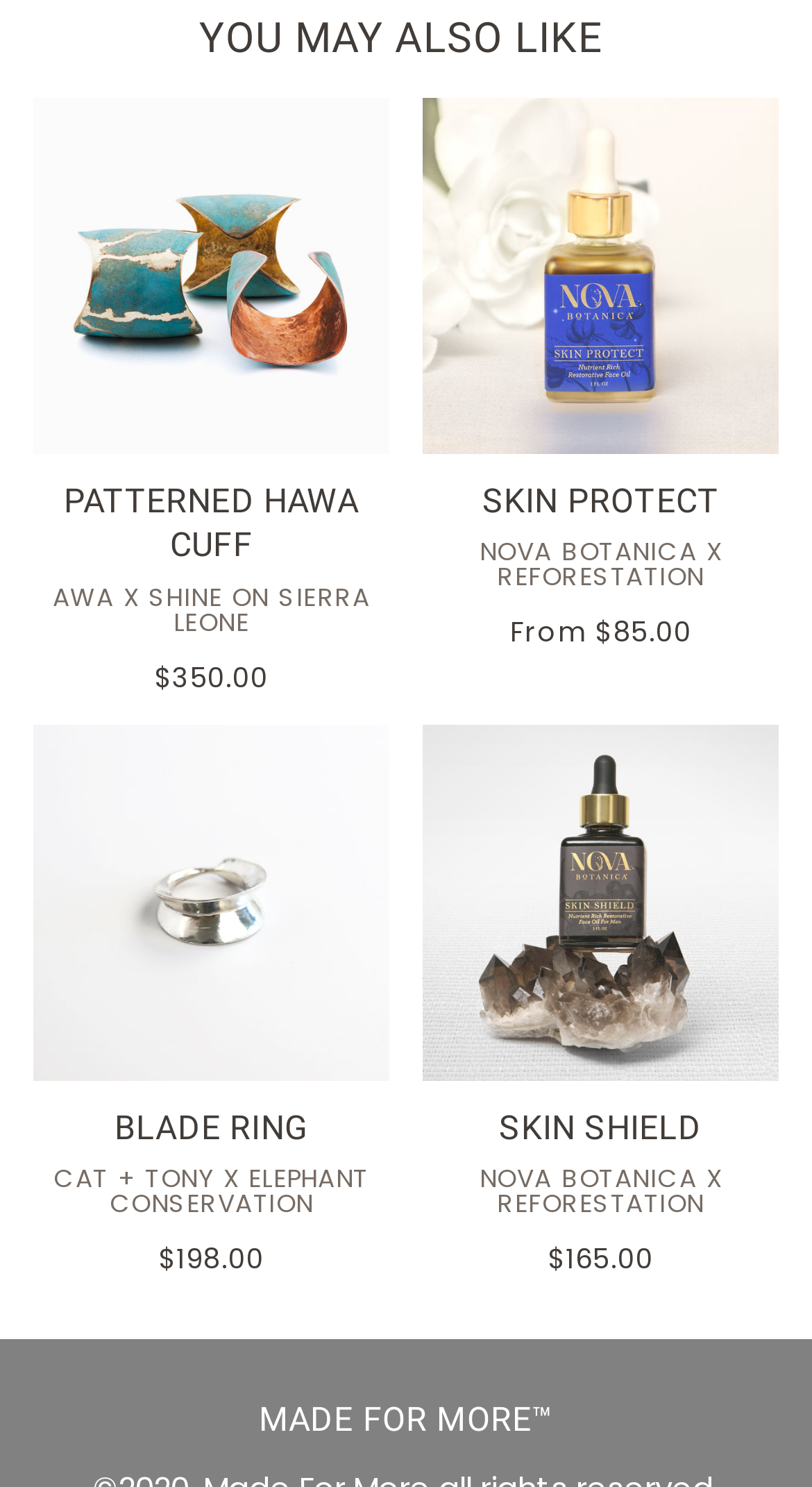What is the price of the Blade Ring?
From the screenshot, supply a one-word or short-phrase answer.

$198.00